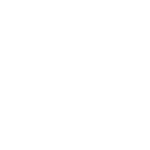How long has Layne of Idaho been a reliable partner?
Answer the question with a detailed and thorough explanation.

The caption explicitly states that Layne of Idaho has been a reliable partner for over 45 years, indicating their long-standing commitment to providing quality service to local farmers.